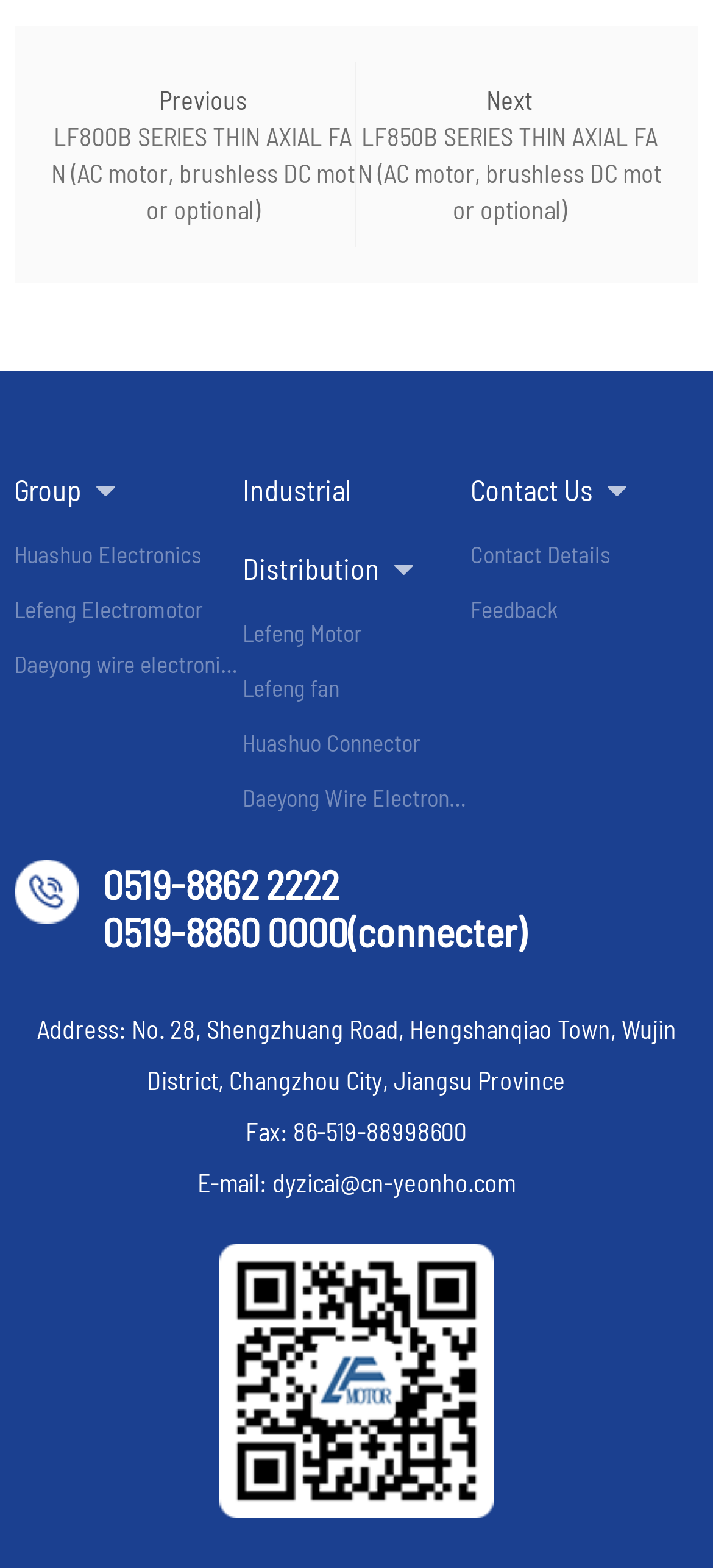How many links are under 'Group'?
Can you provide an in-depth and detailed response to the question?

I counted the links under the 'Group' heading and found one link, which is 'Group'.